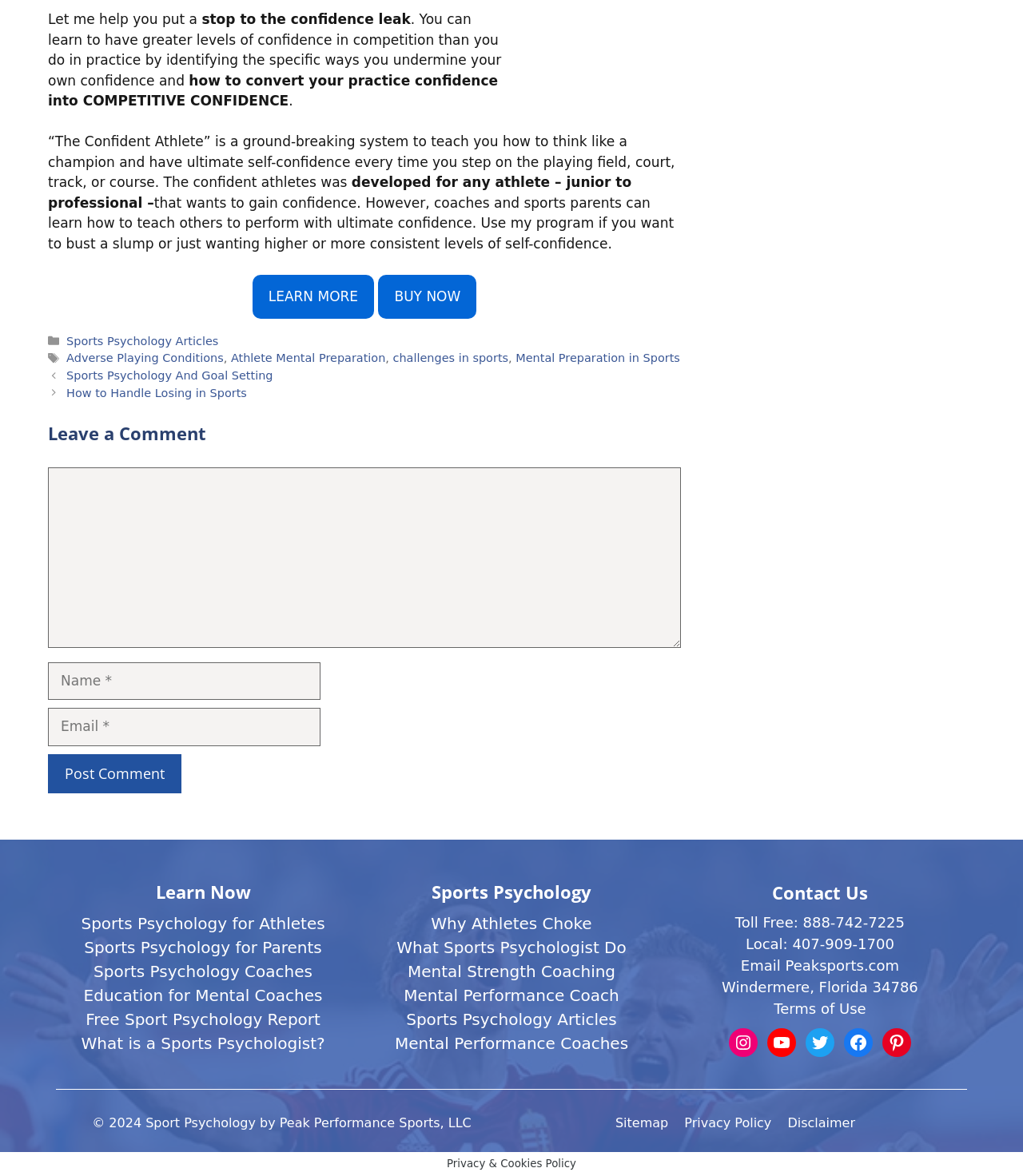Locate the bounding box coordinates of the clickable area to execute the instruction: "Click the 'Sports Psychology for Athletes' link". Provide the coordinates as four float numbers between 0 and 1, represented as [left, top, right, bottom].

[0.079, 0.777, 0.318, 0.793]